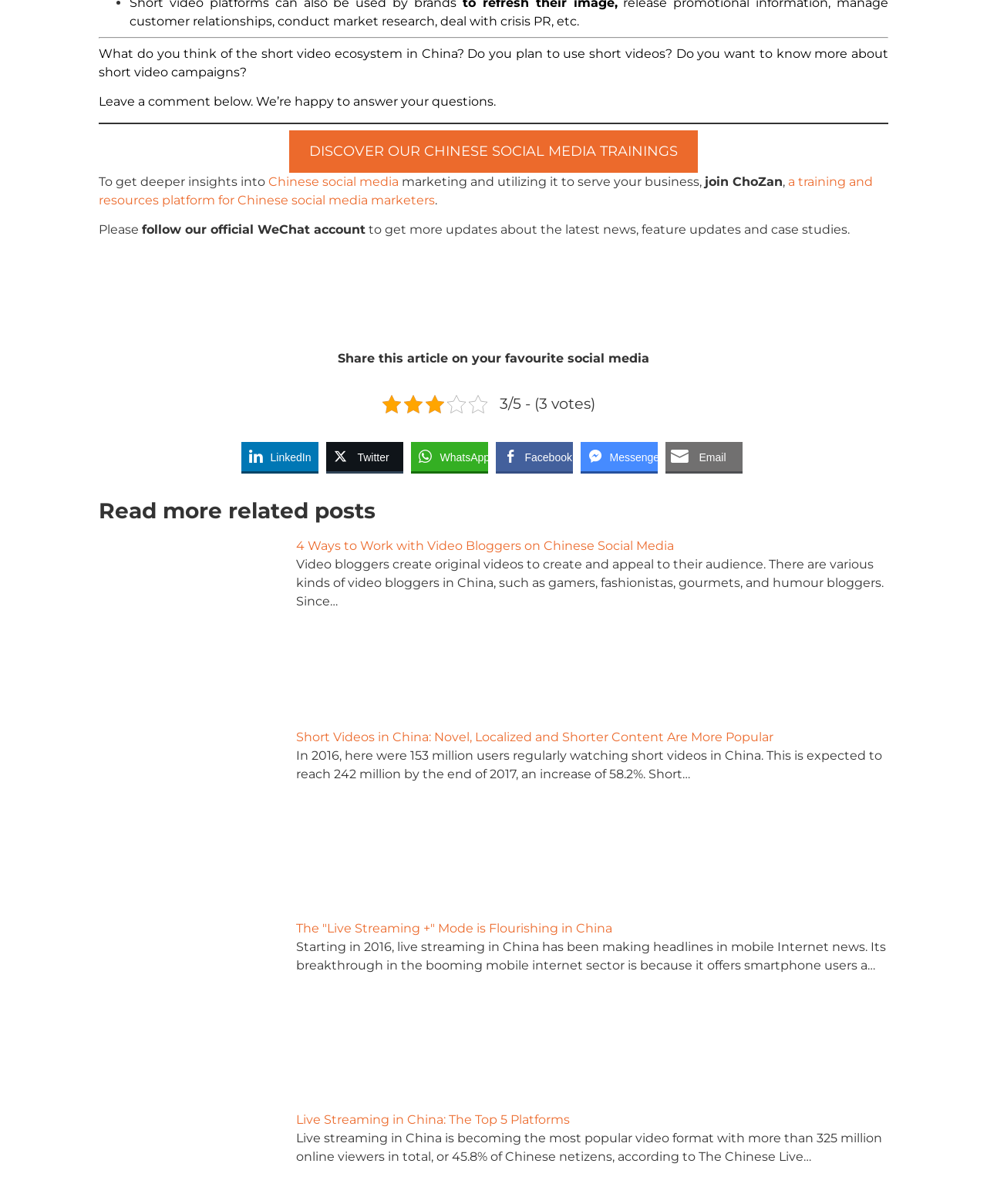What is the name of the social media platform mentioned with an image?
Give a single word or phrase as your answer by examining the image.

WeChat